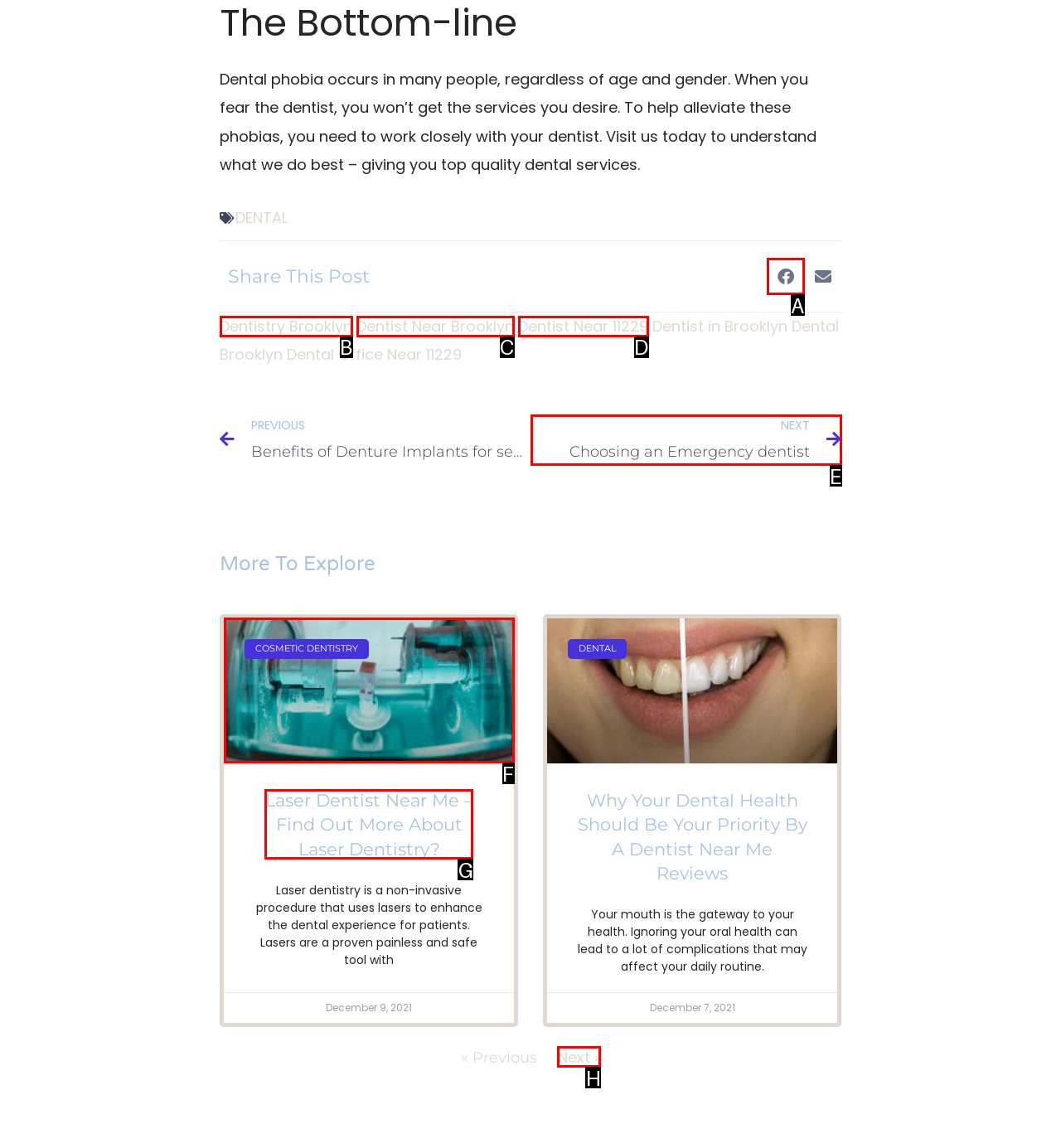Specify which UI element should be clicked to accomplish the task: click the phone number. Answer with the letter of the correct choice.

None